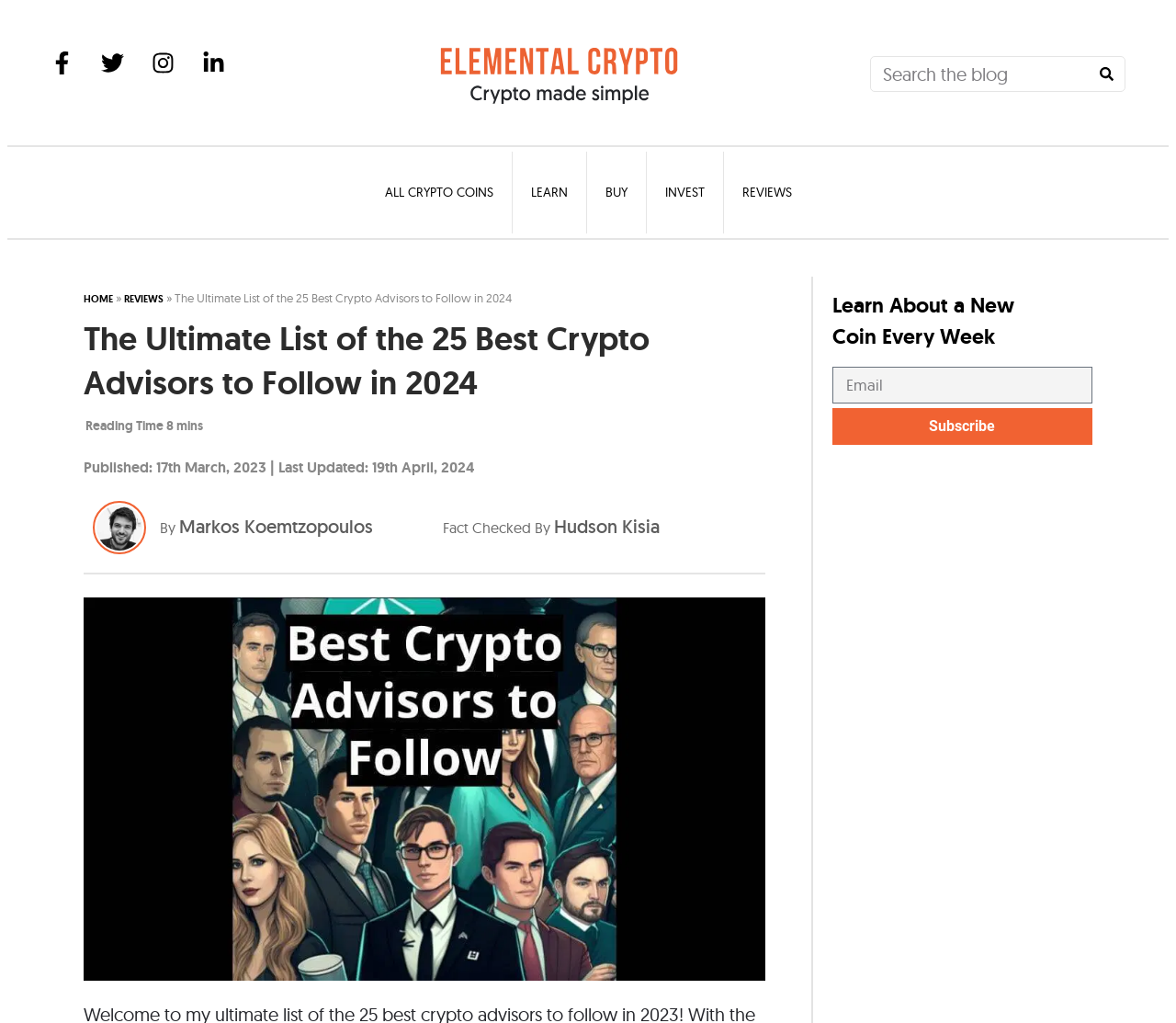Can you specify the bounding box coordinates for the region that should be clicked to fulfill this instruction: "Search for something".

[0.74, 0.055, 0.957, 0.09]